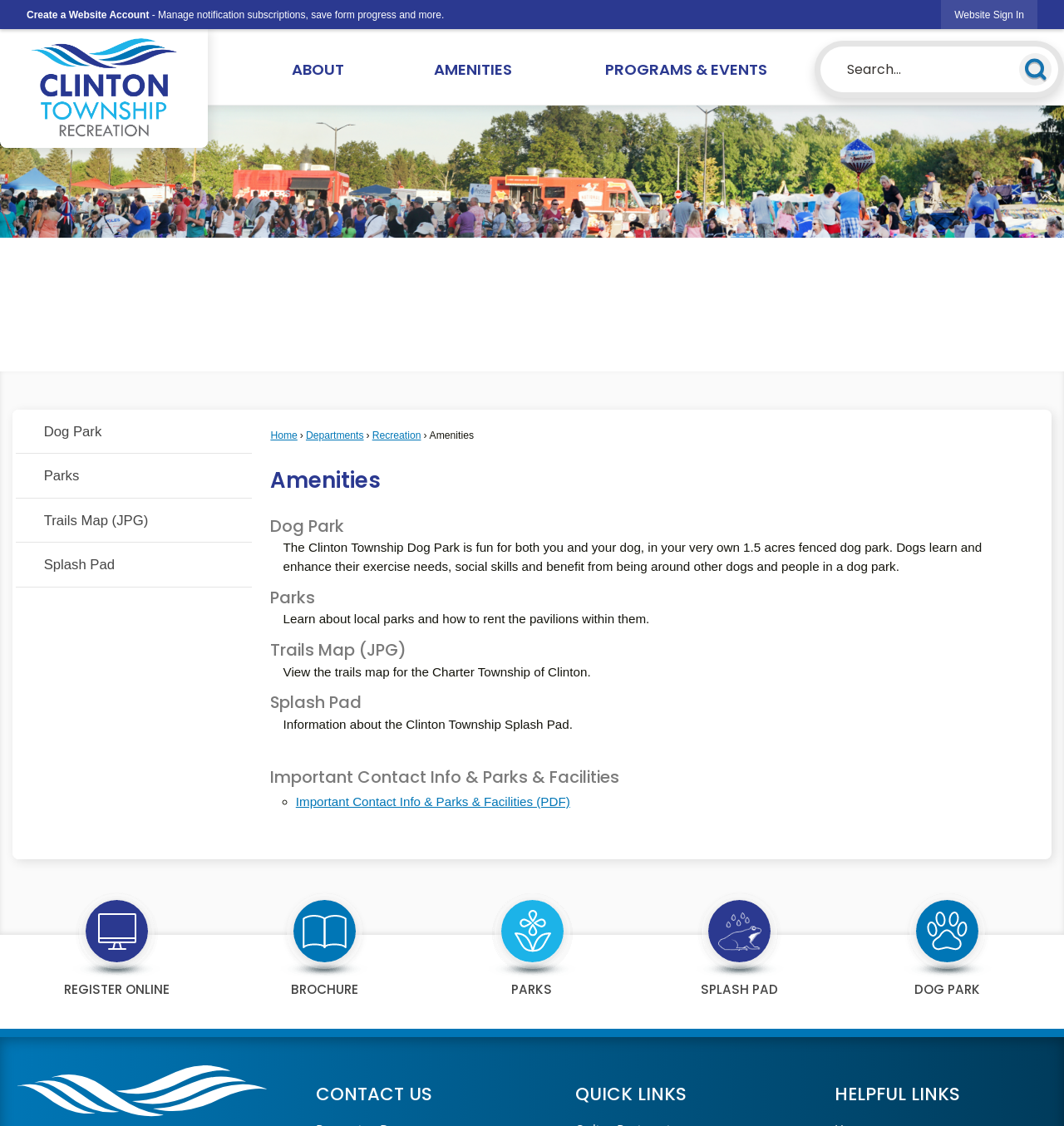What type of account can be created on this website?
Refer to the image and give a detailed answer to the query.

The 'Create a Website Account' button suggests that users can create an account on this website, which would allow them to manage notification subscriptions, save form progress, and more.